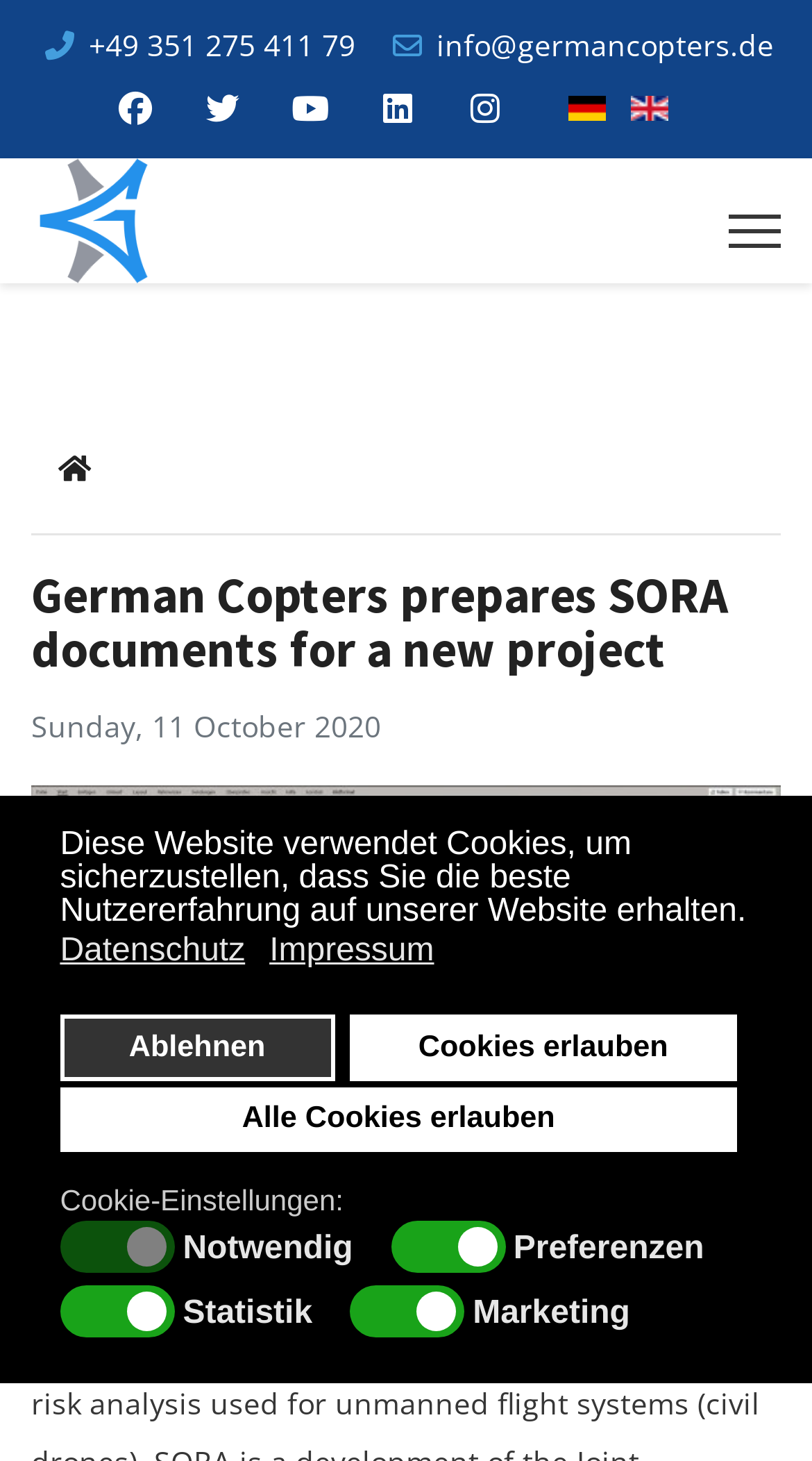How many language options are there?
Based on the content of the image, thoroughly explain and answer the question.

I counted the number of language options by looking at the links near the top of the page, which include 'Deutsch (Deutschland)' and 'English (UK)'.